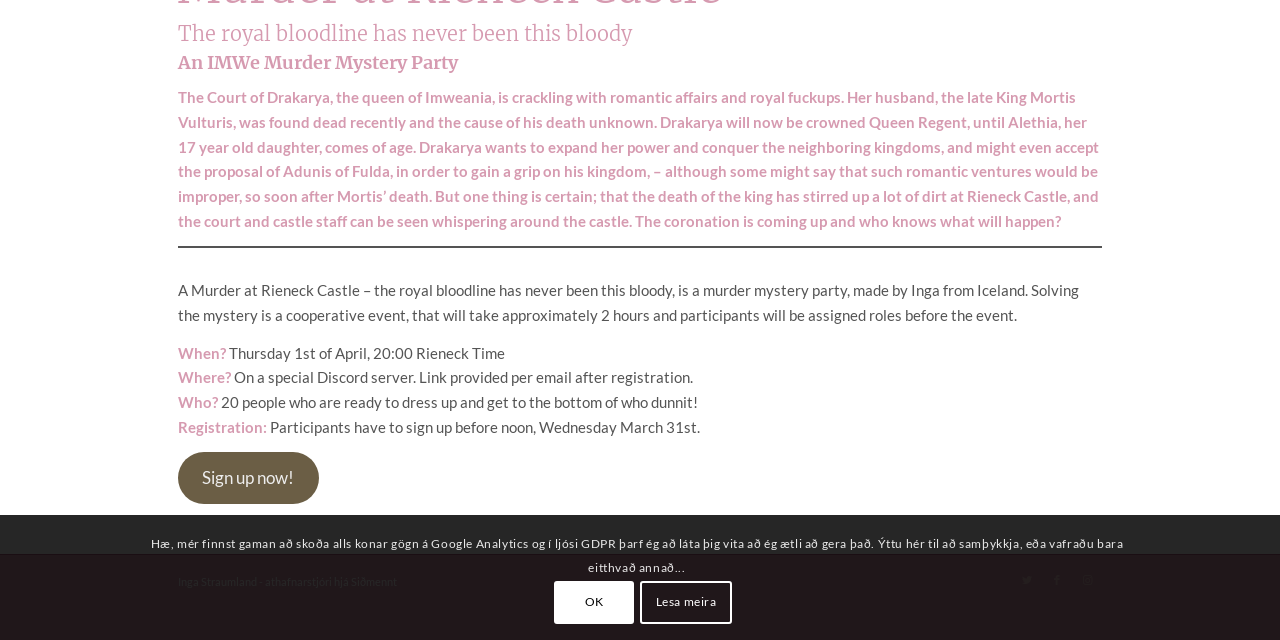Identify the bounding box coordinates for the UI element described as: "Instagram". The coordinates should be provided as four floats between 0 and 1: [left, top, right, bottom].

[0.838, 0.882, 0.861, 0.929]